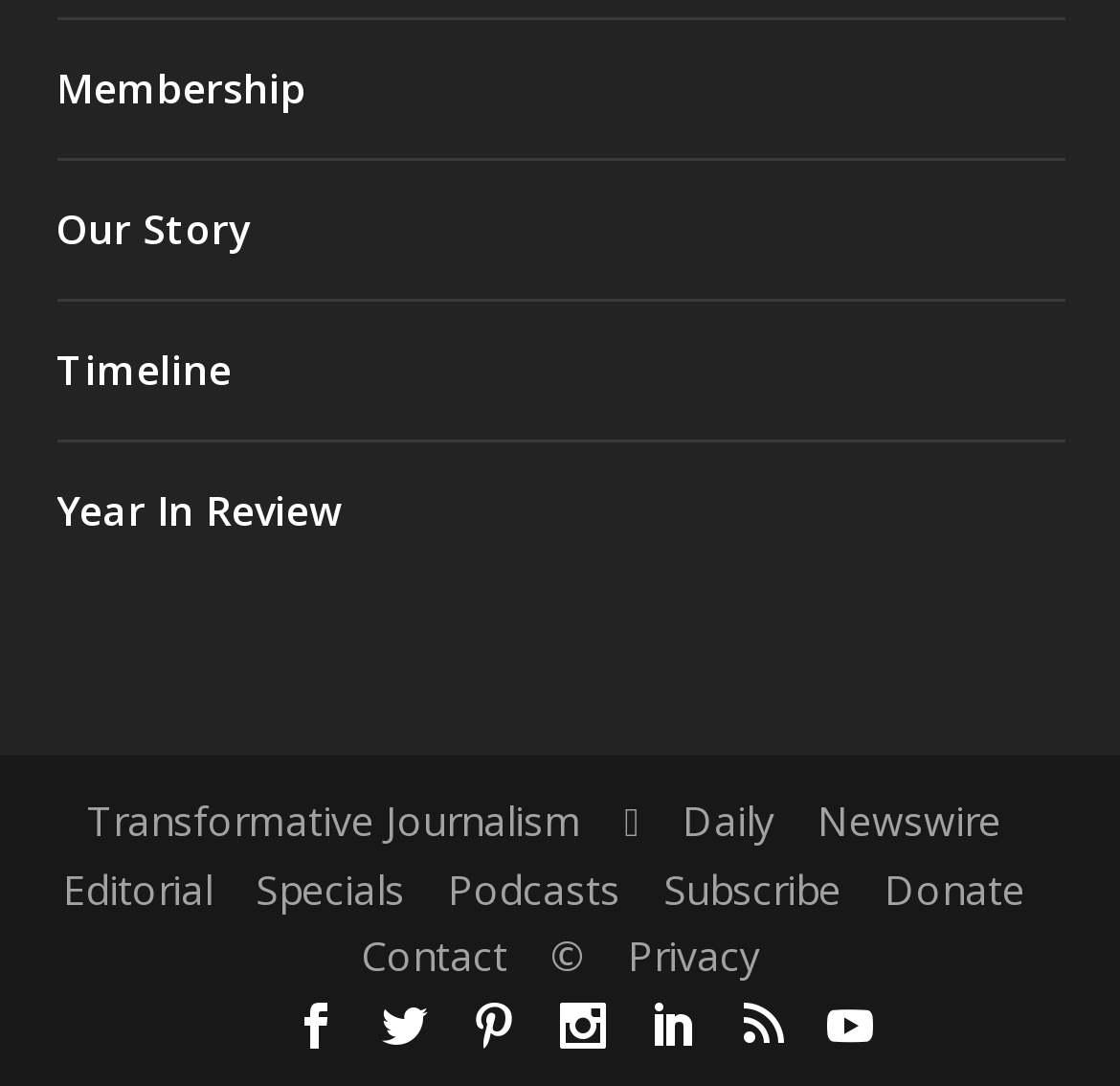Specify the bounding box coordinates of the area to click in order to follow the given instruction: "View membership information."

[0.05, 0.055, 0.273, 0.105]